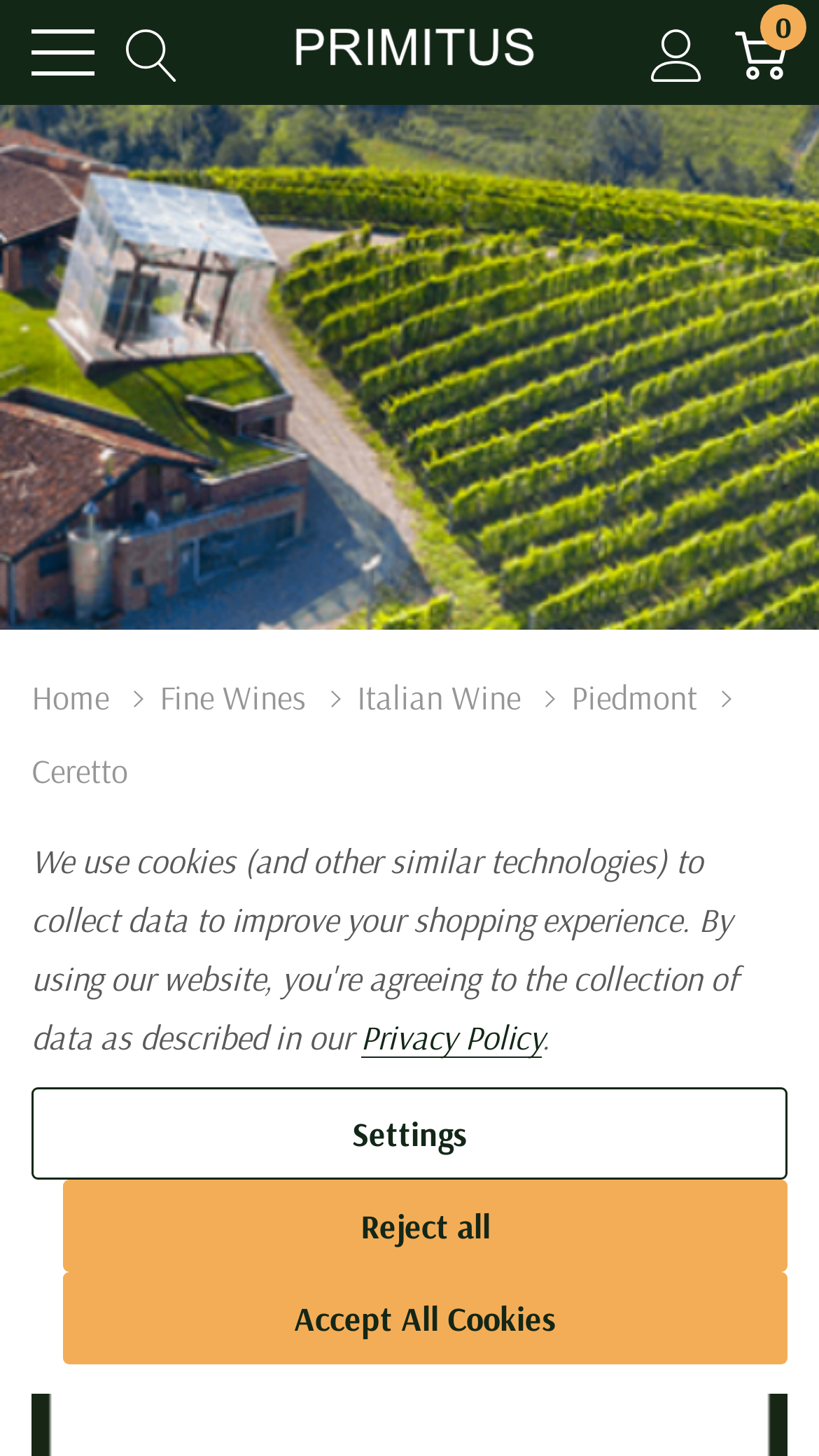Please find the bounding box for the following UI element description. Provide the coordinates in (top-left x, top-left y, bottom-right x, bottom-right y) format, with values between 0 and 1: Reject all

[0.077, 0.81, 0.962, 0.874]